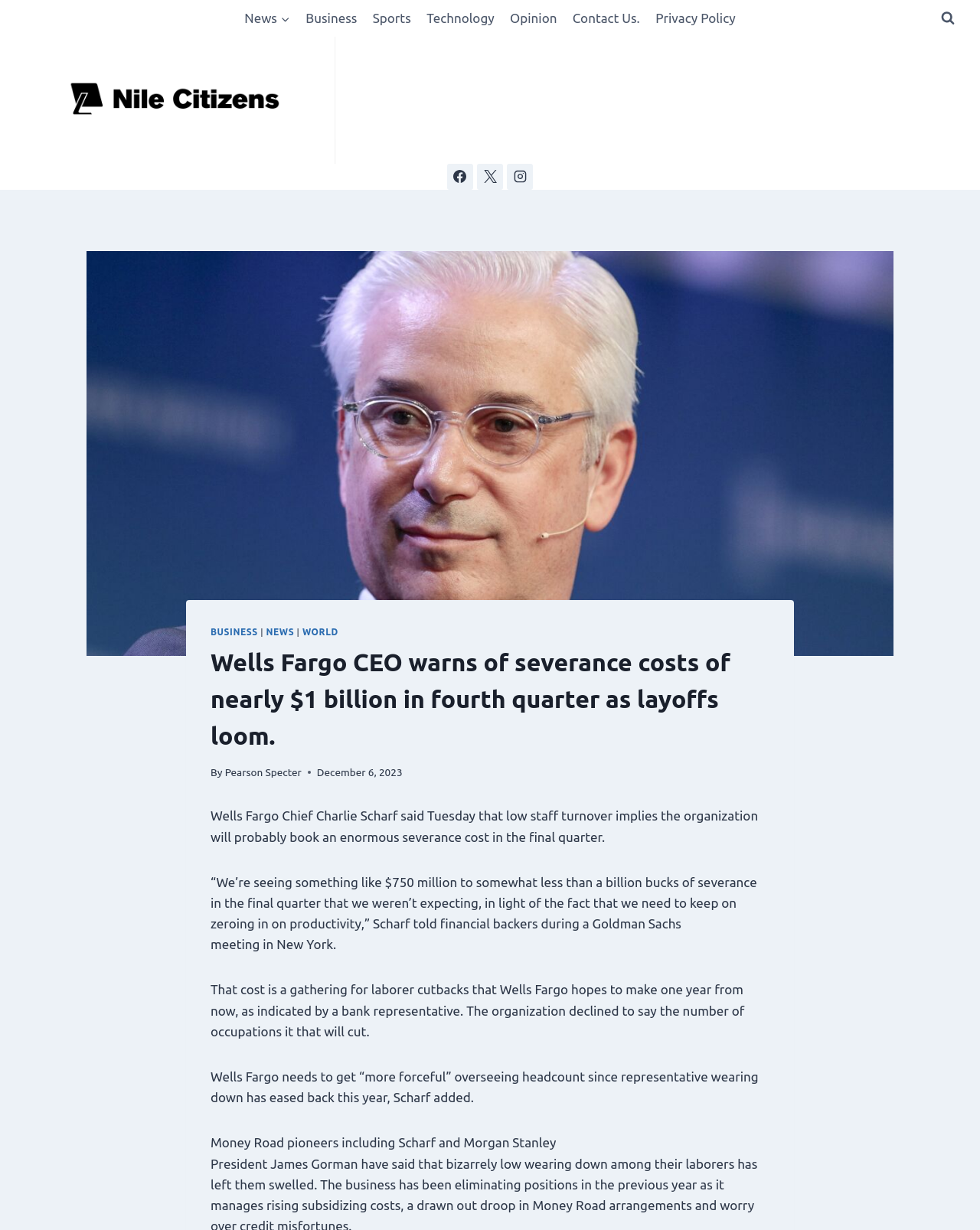Answer succinctly with a single word or phrase:
What is the purpose of the expected severance cost?

Laborer cutbacks